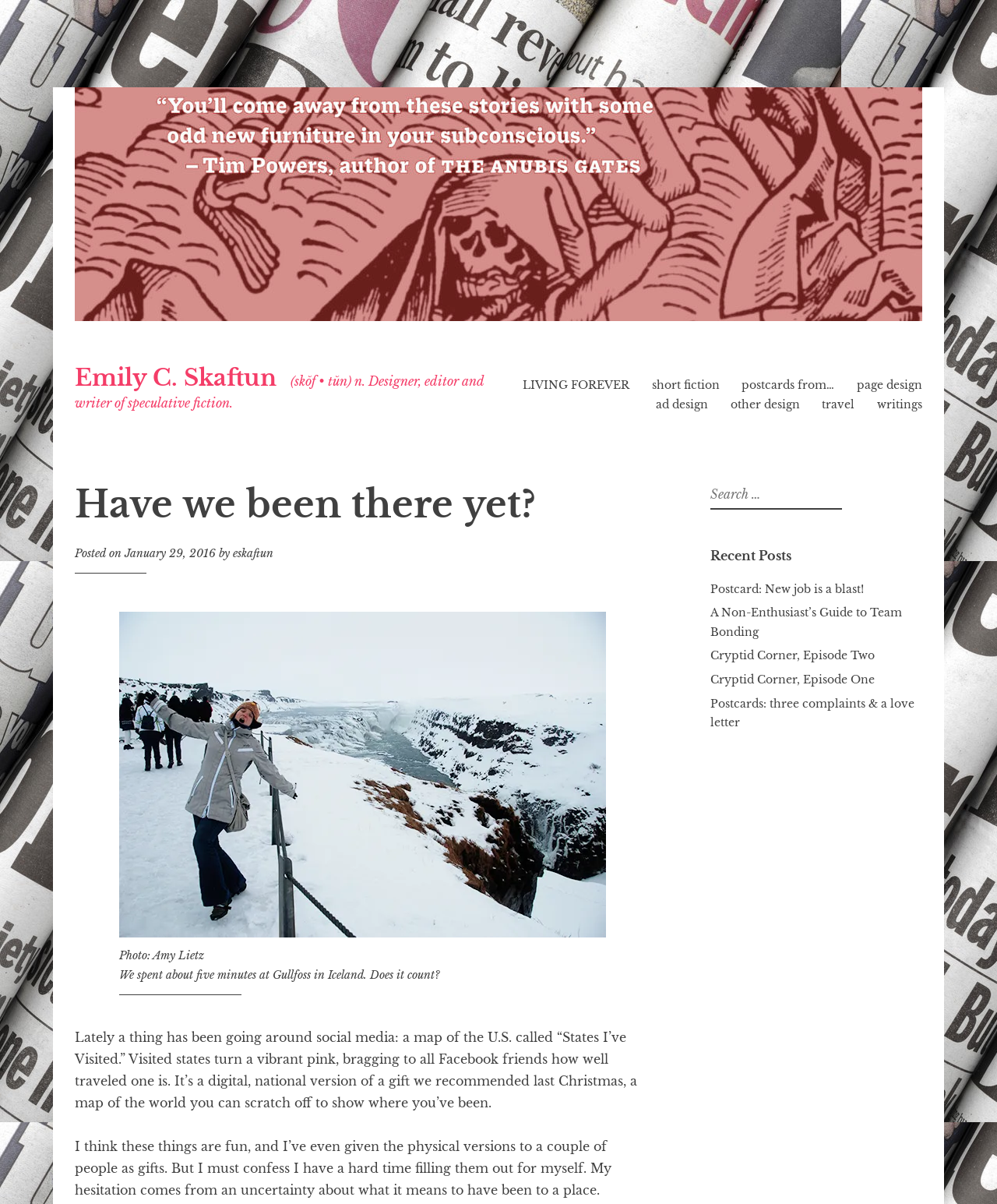Identify the bounding box coordinates of the part that should be clicked to carry out this instruction: "Read the 'Have we been there yet?' post".

[0.075, 0.399, 0.653, 0.439]